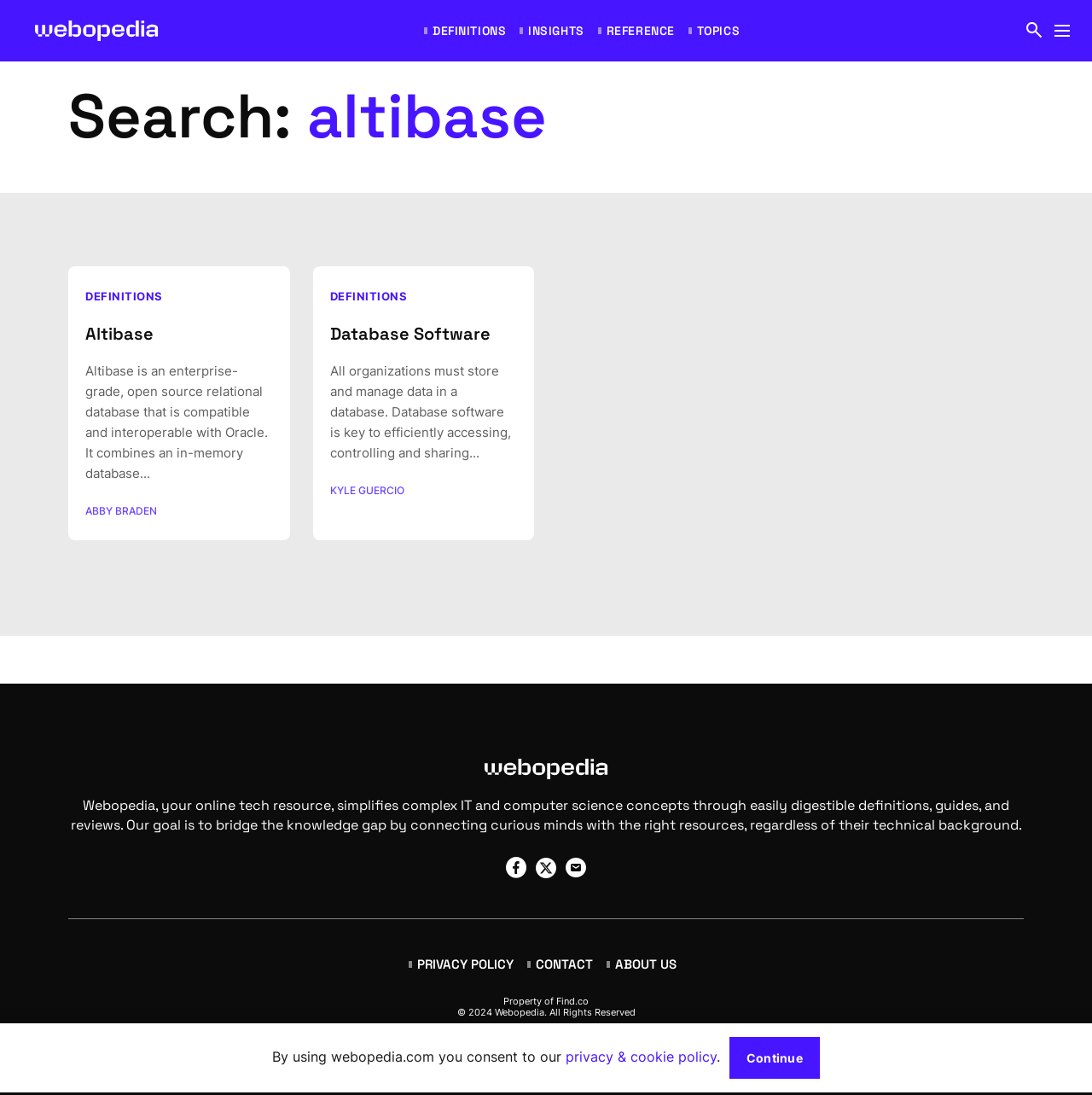What is the goal of Webopedia?
Answer the question in a detailed and comprehensive manner.

The page has a description 'Our goal is to bridge the knowledge gap by connecting curious minds with the right resources...' which explains the goal of Webopedia.